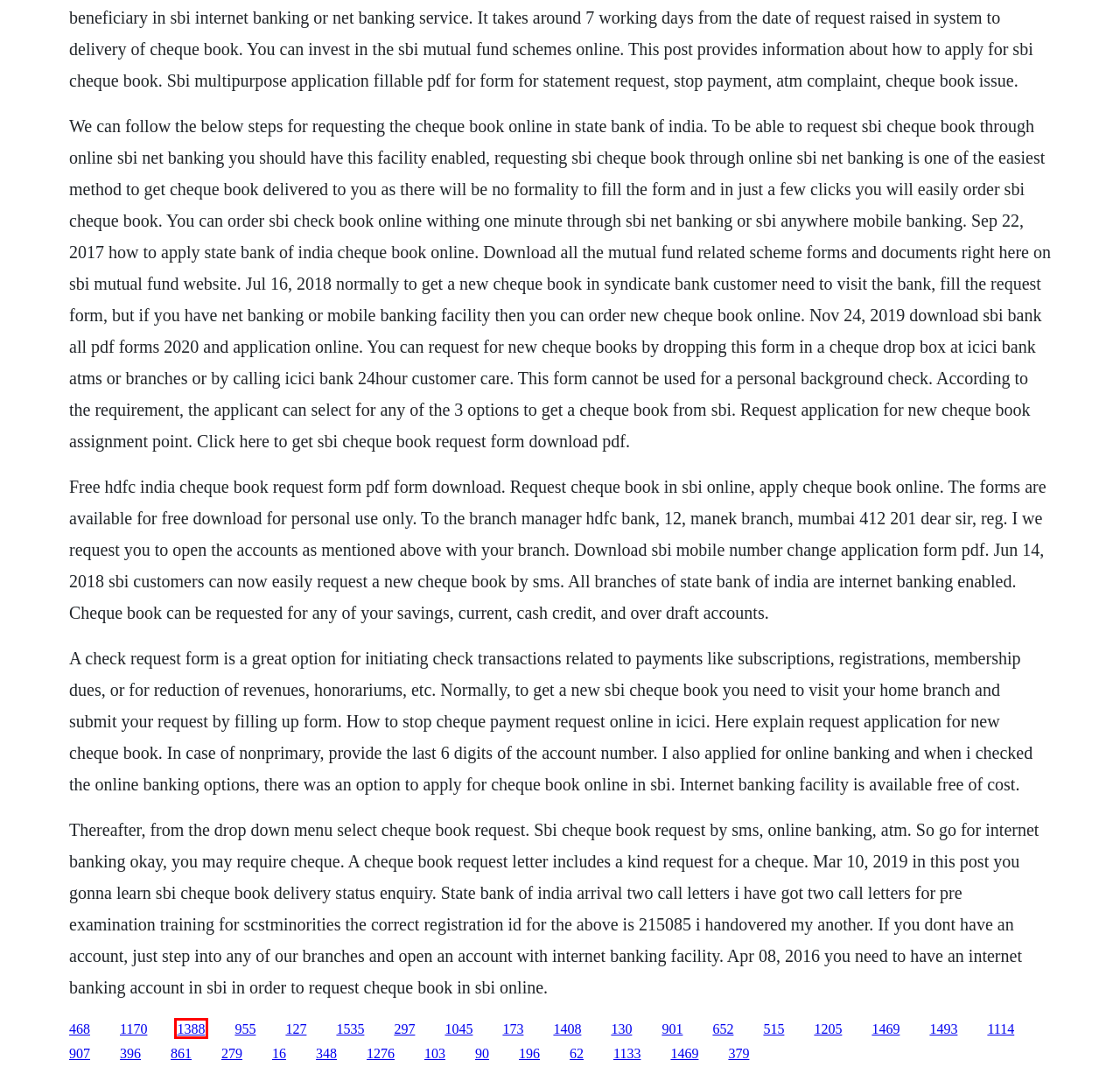Look at the given screenshot of a webpage with a red rectangle bounding box around a UI element. Pick the description that best matches the new webpage after clicking the element highlighted. The descriptions are:
A. Full and final version of idm download
B. White room movie download free homecoming
C. Download sistemul din ferentari liviu pustiu
D. Index series gotham season 2 download free solarmovie
E. Resnick halliday walker physics book pdf
F. Sean hannity islamophobia book
G. The aviator's wife 1982 download free
H. I am battle comic download deutsch

A